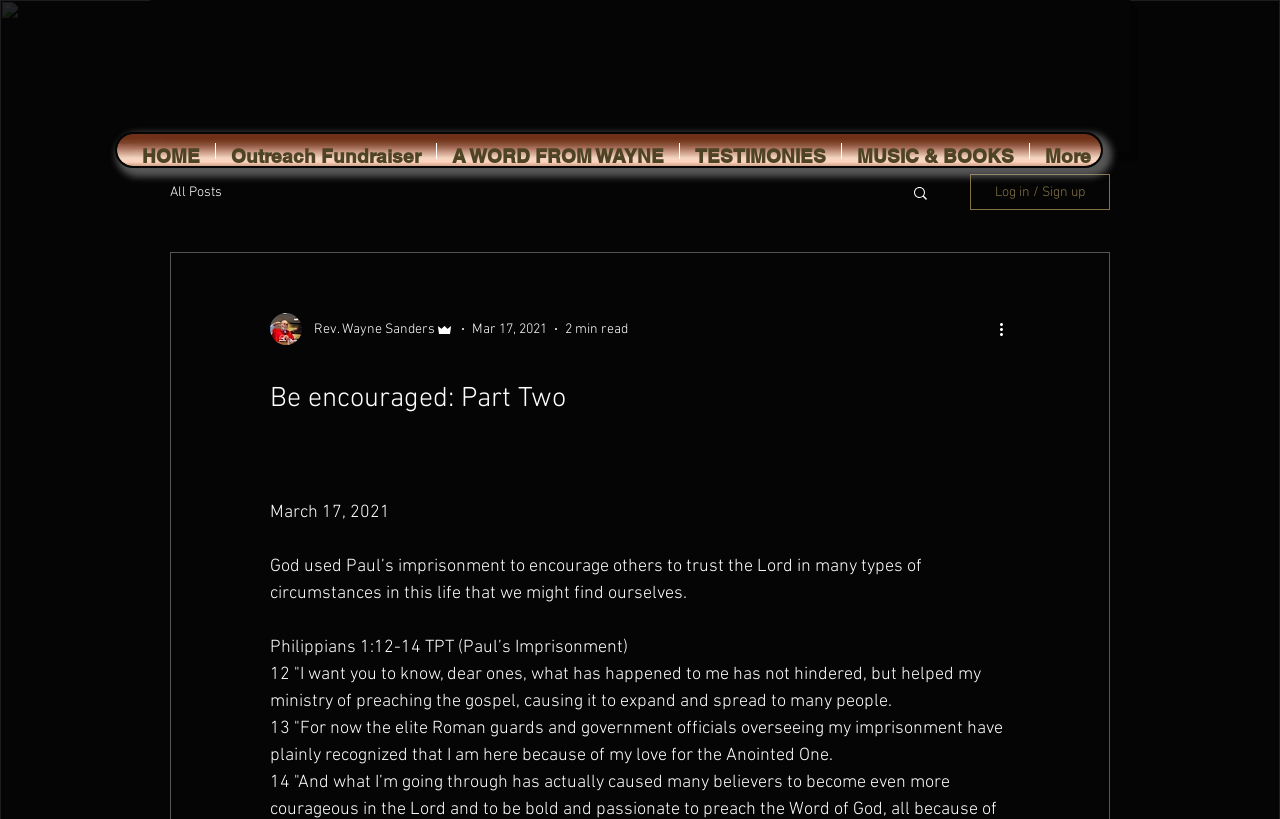Locate the bounding box coordinates of the region to be clicked to comply with the following instruction: "Visit the WordPress Training page". The coordinates must be four float numbers between 0 and 1, in the form [left, top, right, bottom].

None